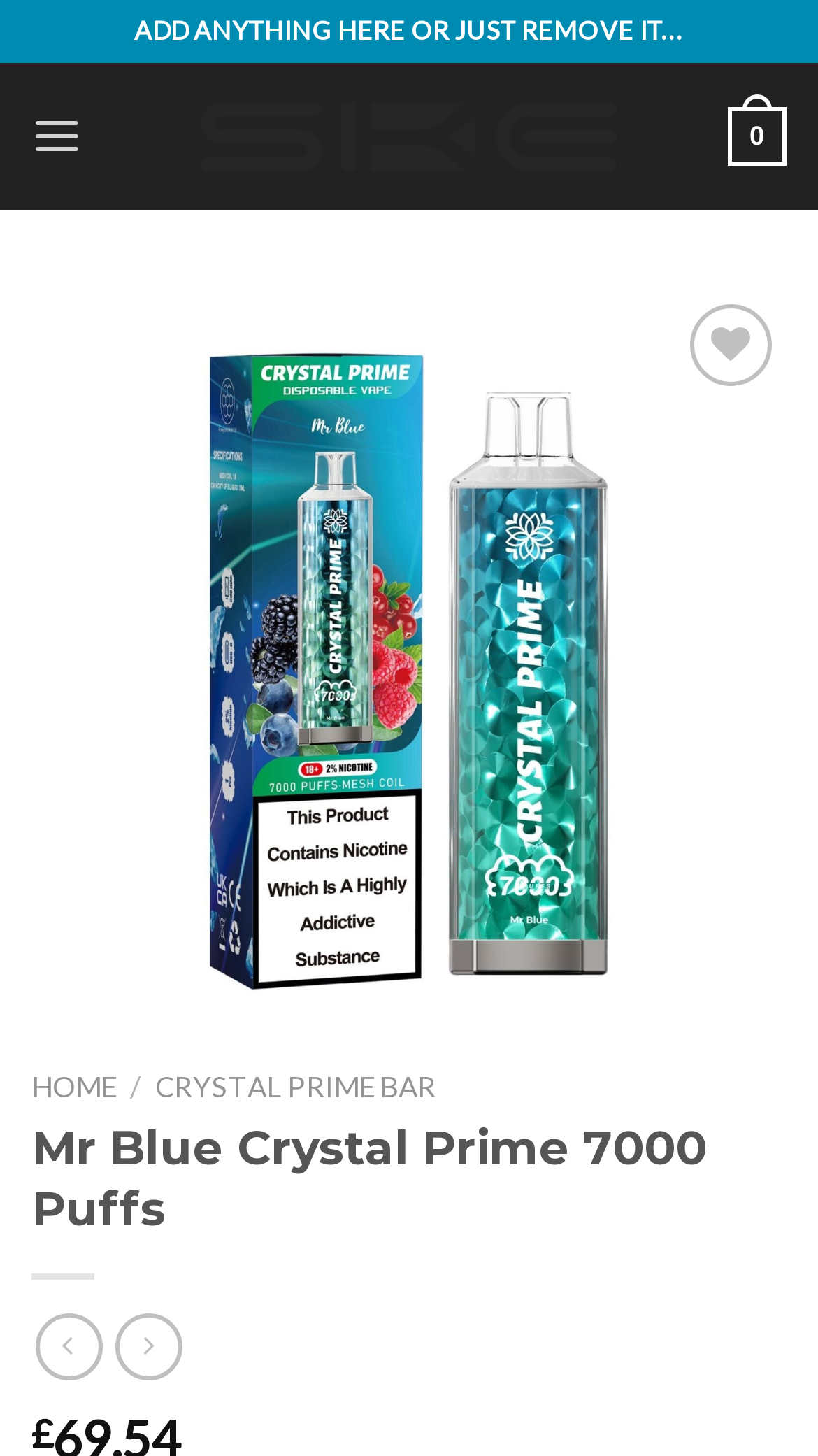Answer the question below with a single word or a brief phrase: 
What is the wishlist button for?

Add to wishlist